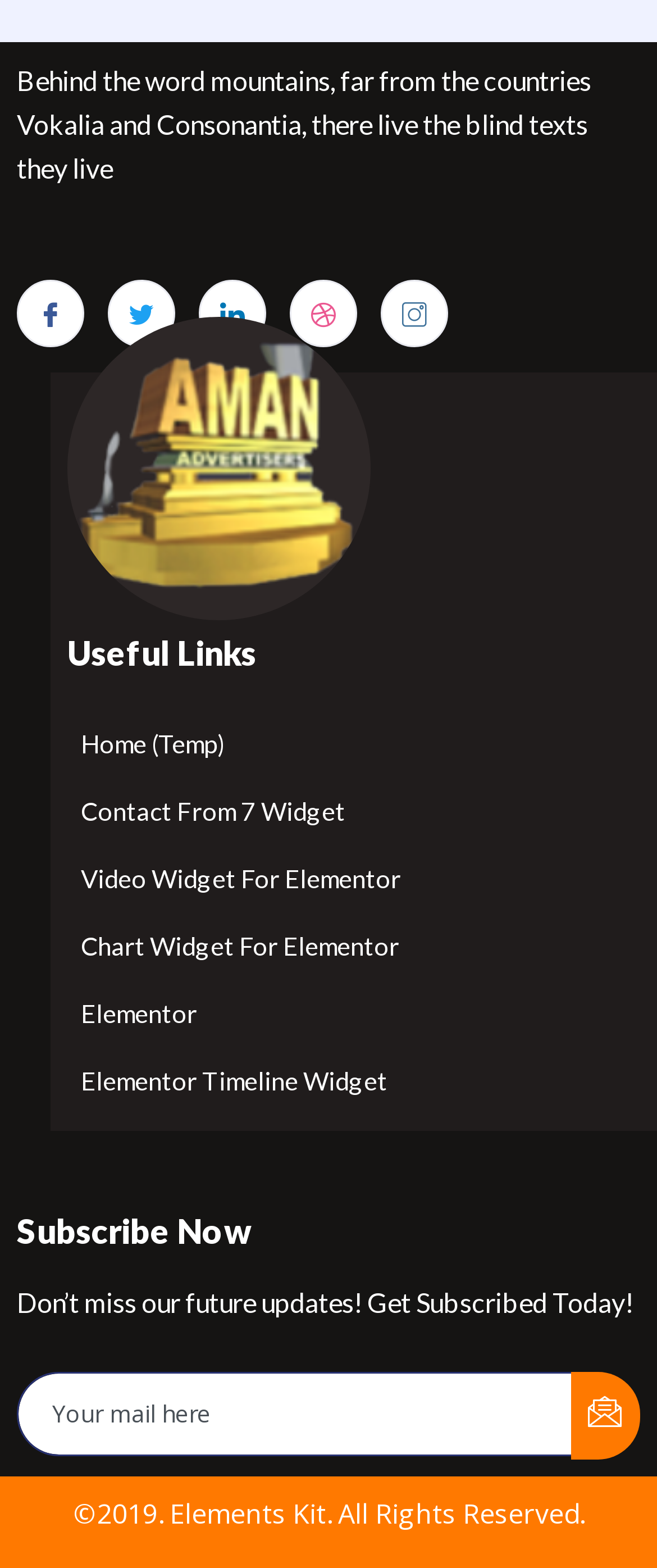Pinpoint the bounding box coordinates of the clickable element needed to complete the instruction: "Subscribe with email". The coordinates should be provided as four float numbers between 0 and 1: [left, top, right, bottom].

[0.026, 0.875, 0.874, 0.929]